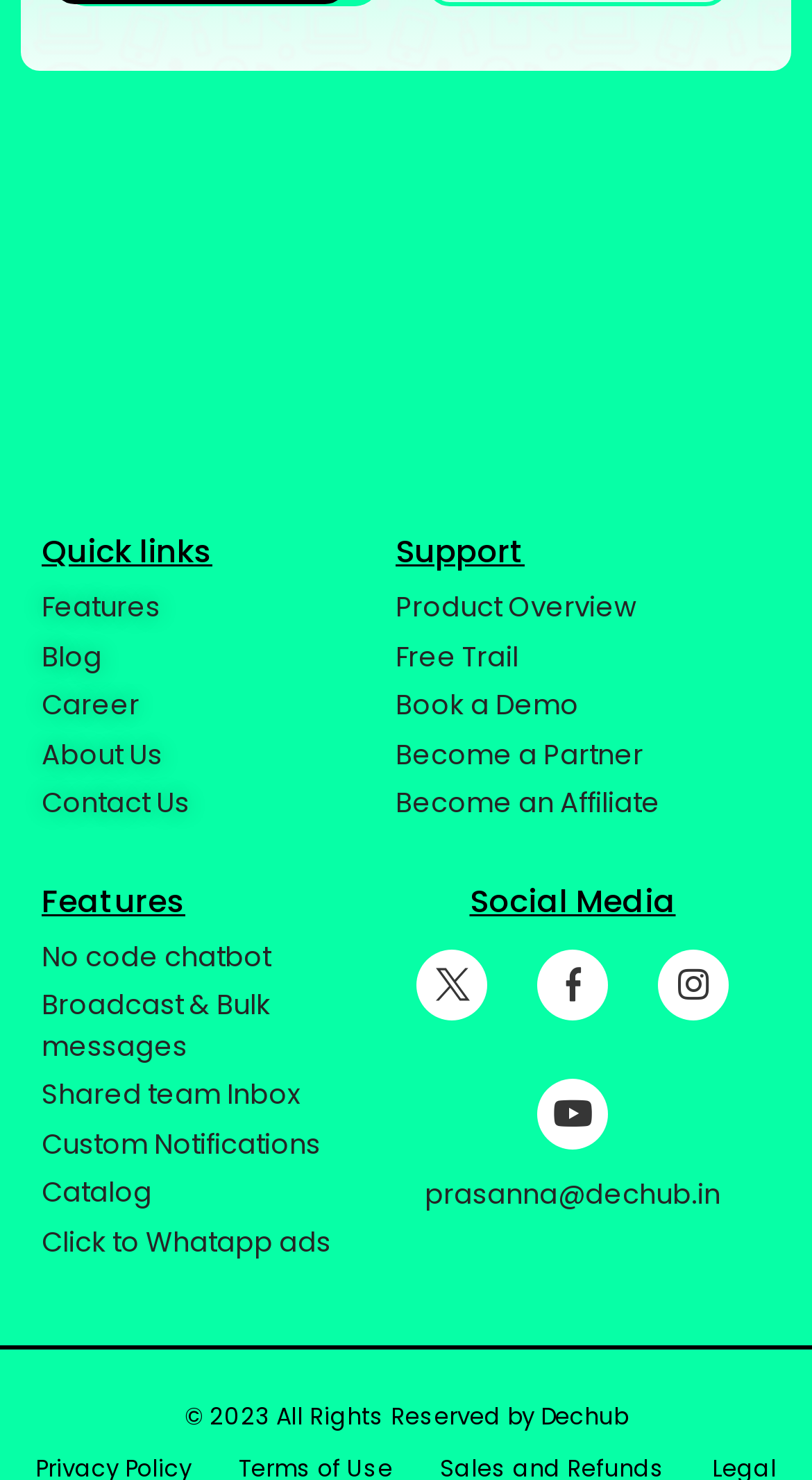What is the first feature listed?
Using the image, respond with a single word or phrase.

No code chatbot